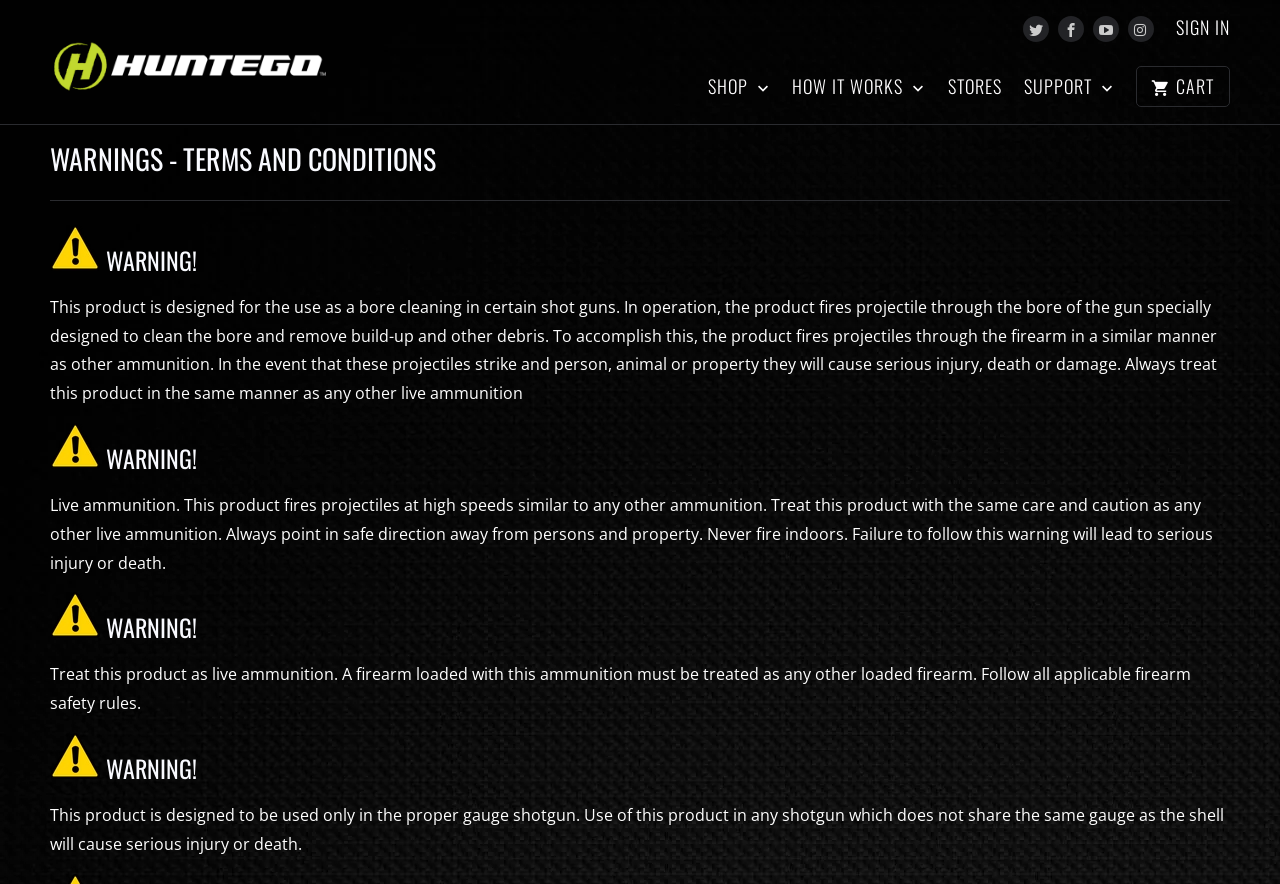Identify the bounding box for the UI element specified in this description: "title="CleanShot® by Huntego"". The coordinates must be four float numbers between 0 and 1, formatted as [left, top, right, bottom].

[0.039, 0.017, 0.258, 0.116]